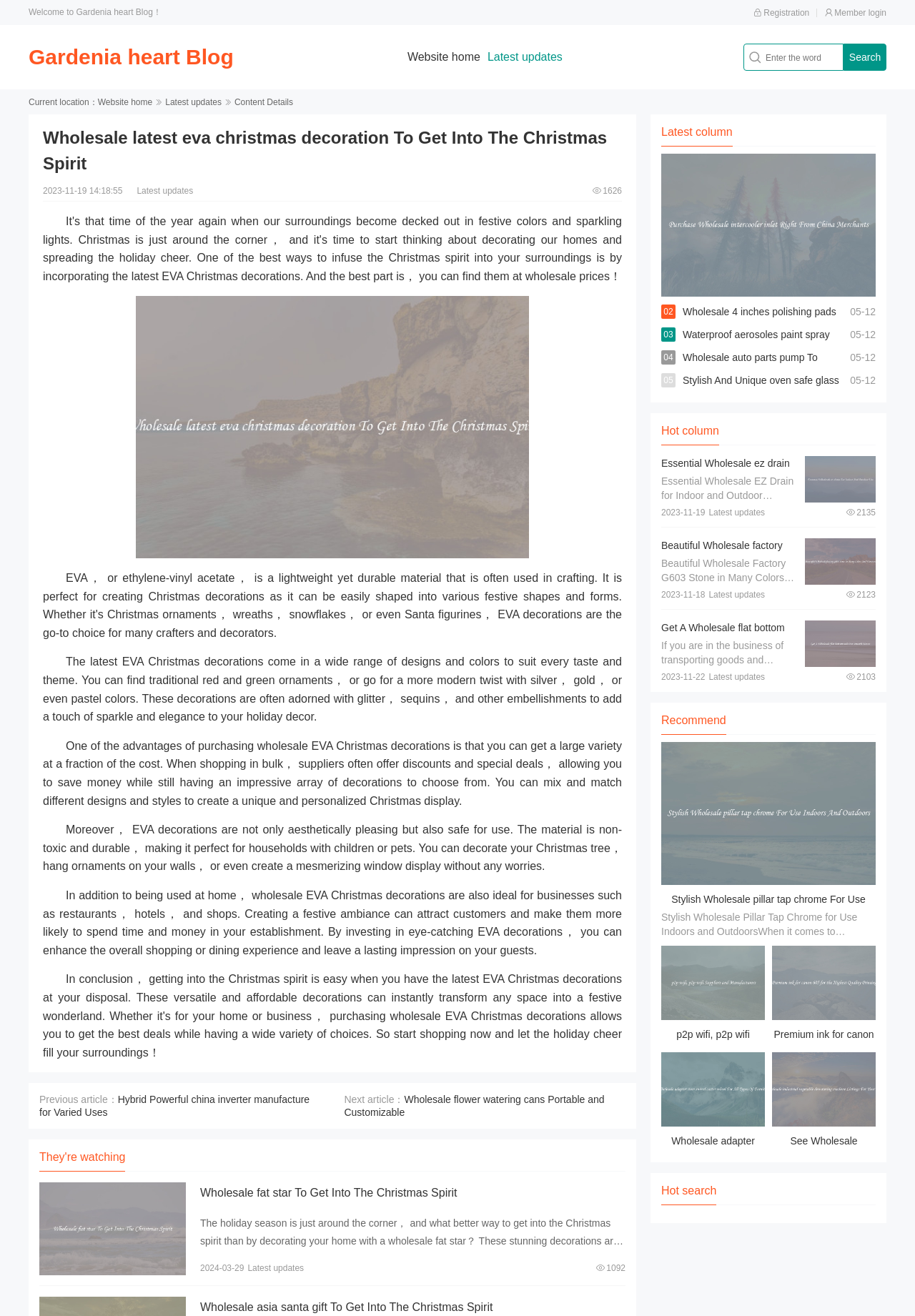Identify the bounding box coordinates of the area that should be clicked in order to complete the given instruction: "View wholesale latest eva christmas decoration details". The bounding box coordinates should be four float numbers between 0 and 1, i.e., [left, top, right, bottom].

[0.043, 0.899, 0.203, 0.969]